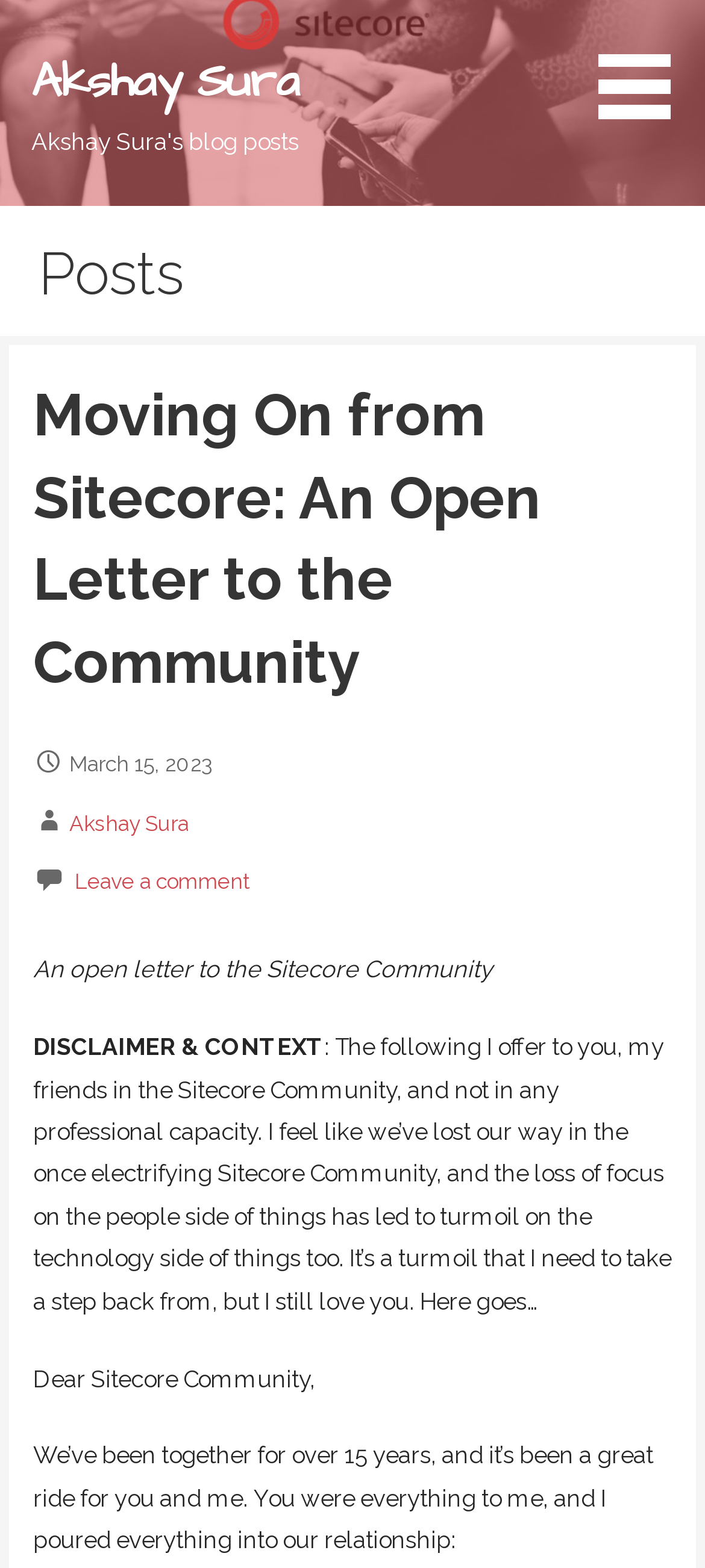What is the main title displayed on this webpage?

Moving On from Sitecore: An Open Letter to the Community